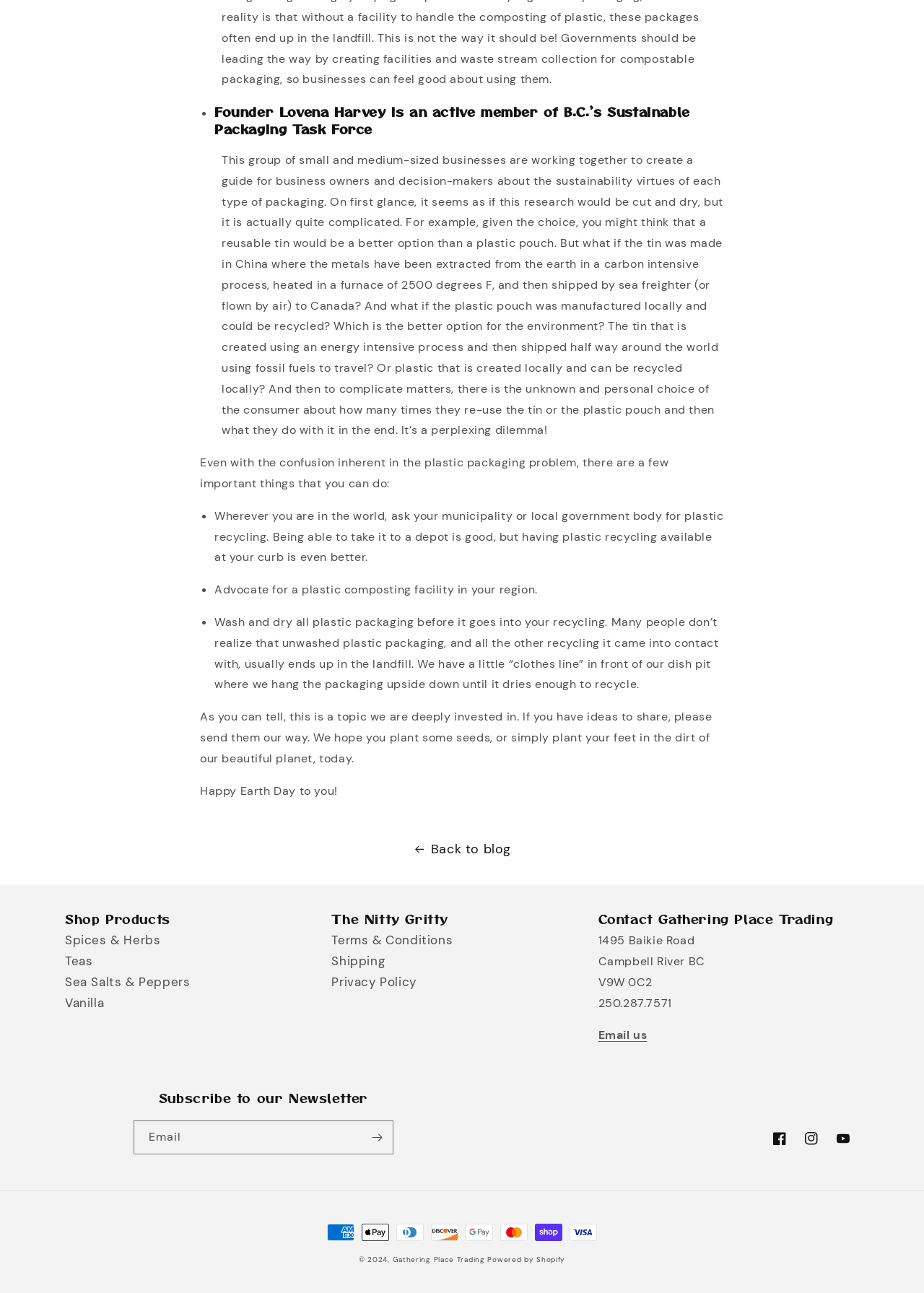Use a single word or phrase to answer the question:
How can you contact Gathering Place Trading?

Phone or email